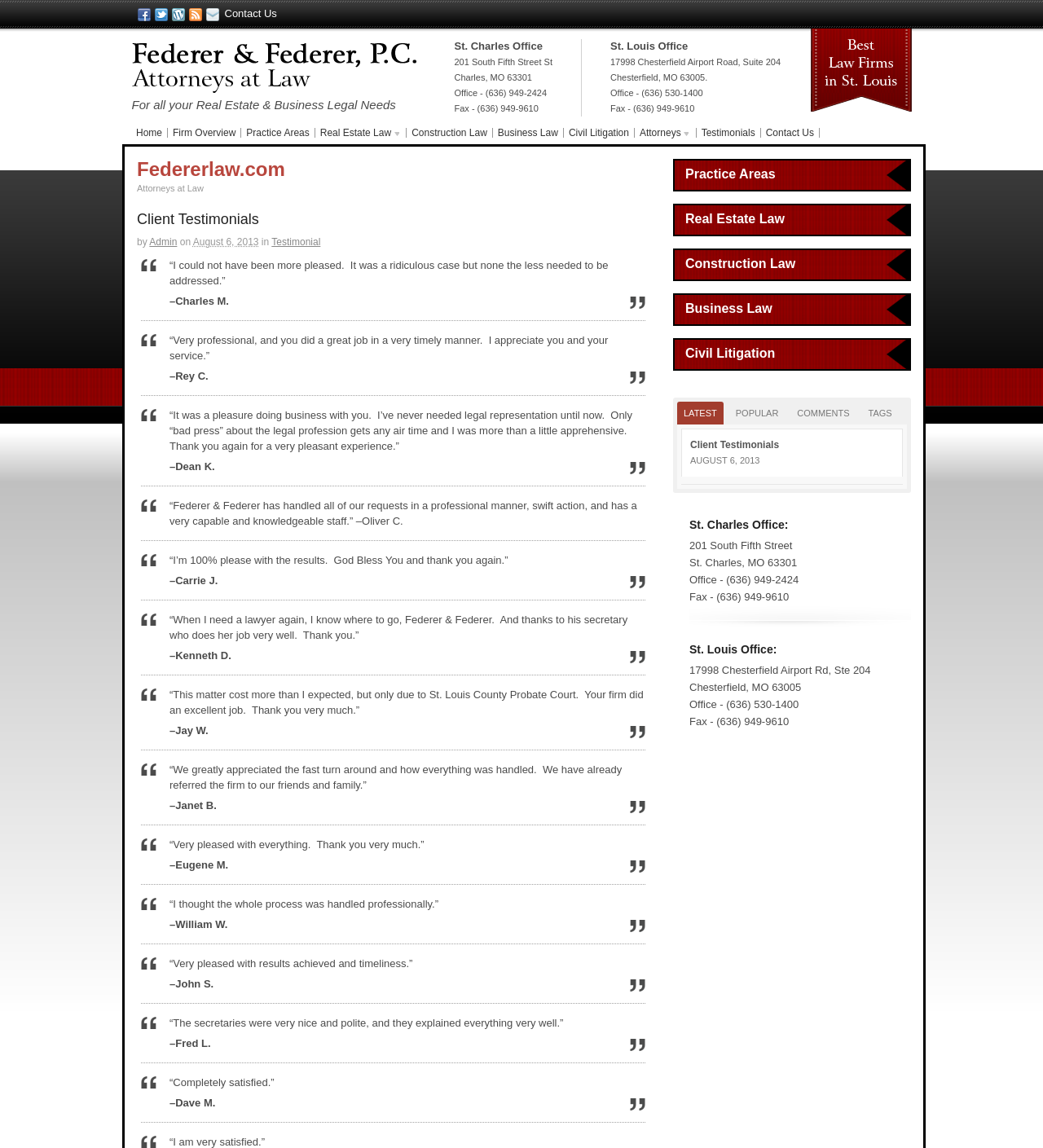Using the provided description: "June 2023", find the bounding box coordinates of the corresponding UI element. The output should be four float numbers between 0 and 1, in the format [left, top, right, bottom].

None